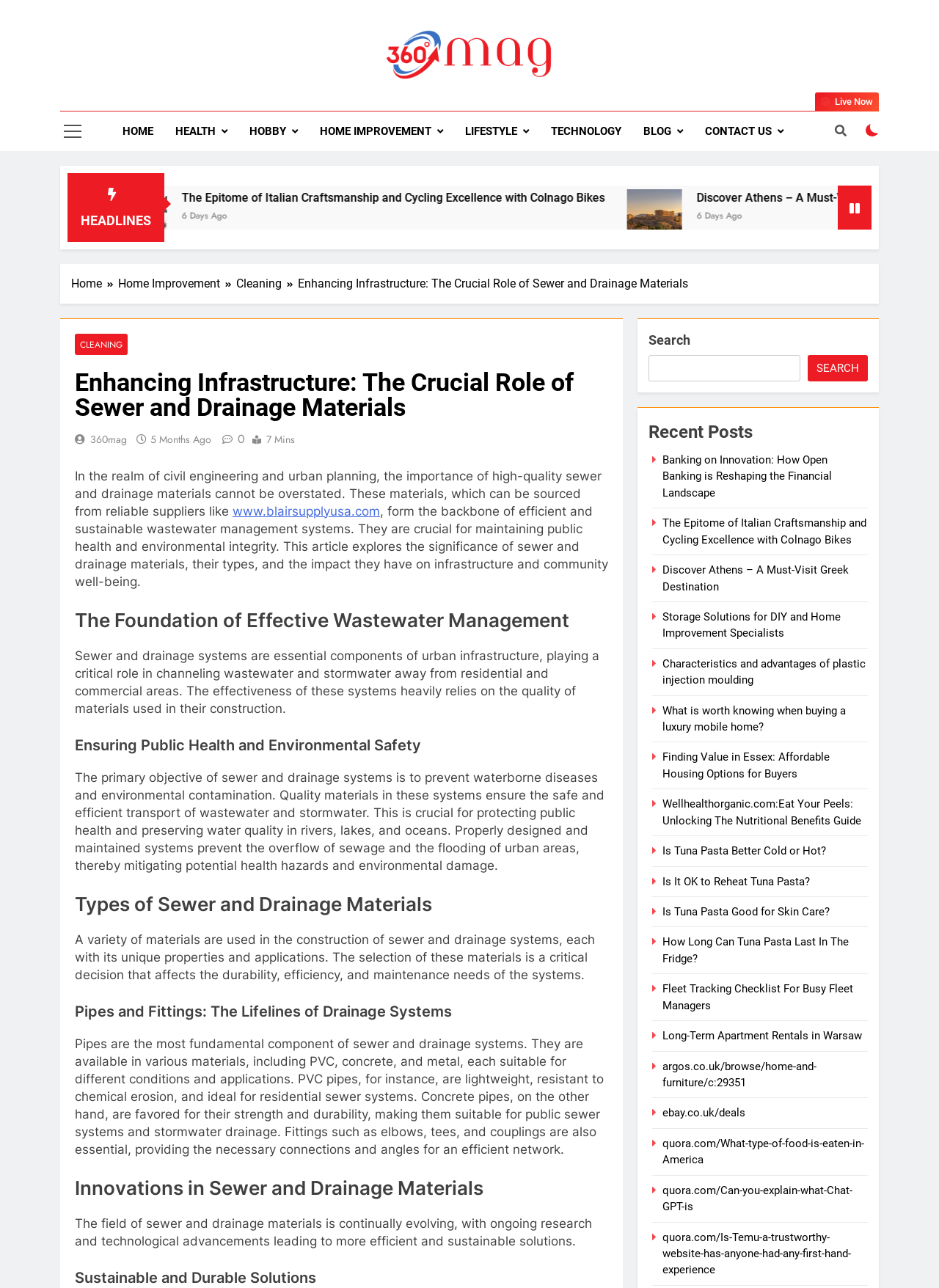Identify the bounding box coordinates of the element that should be clicked to fulfill this task: "Read the article about Enhancing Infrastructure". The coordinates should be provided as four float numbers between 0 and 1, i.e., [left, top, right, bottom].

[0.08, 0.287, 0.648, 0.326]